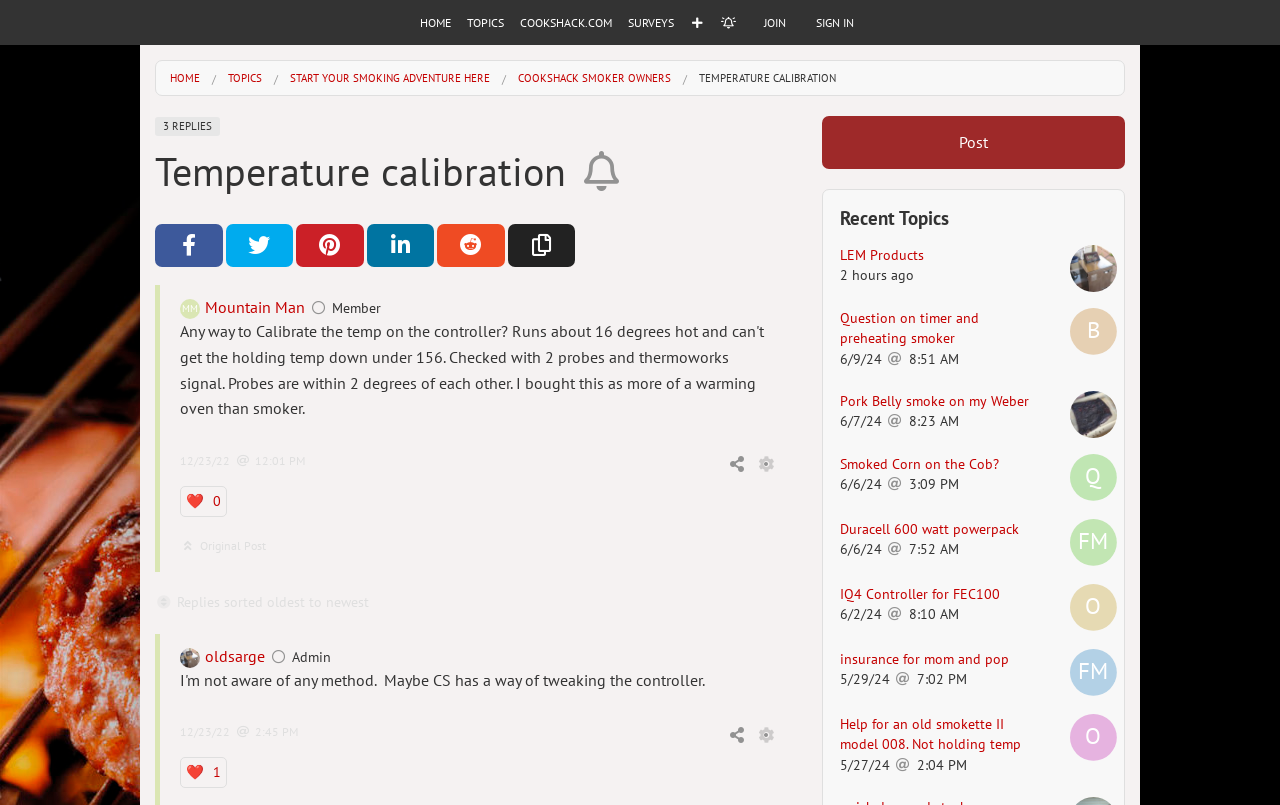Review the image closely and give a comprehensive answer to the question: How many replies are there to this topic?

The number of replies can be found at the top of the webpage, where it says '3 REPLIES'. This indicates that there are three replies to this topic.